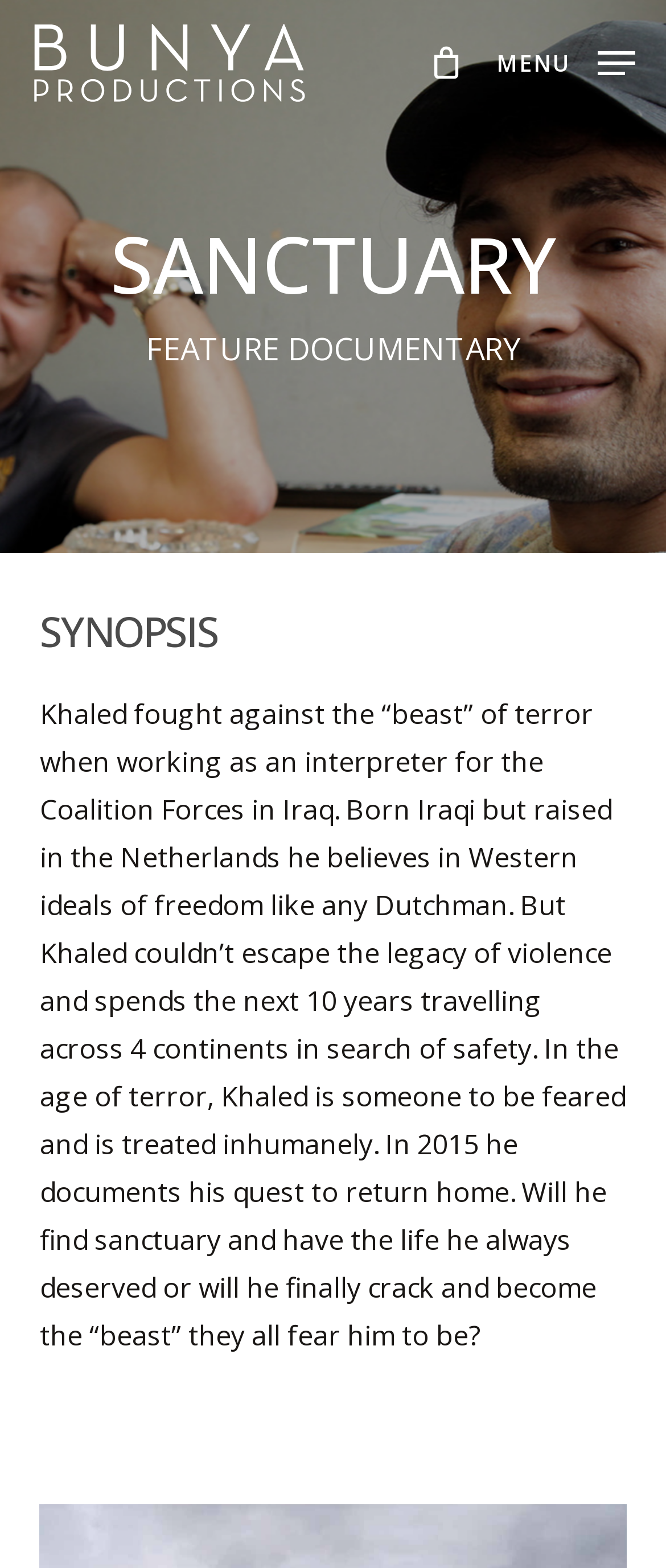Use the information in the screenshot to answer the question comprehensively: How many continents did Khaled travel to?

According to the synopsis, Khaled spent 10 years traveling across 4 continents in search of safety.